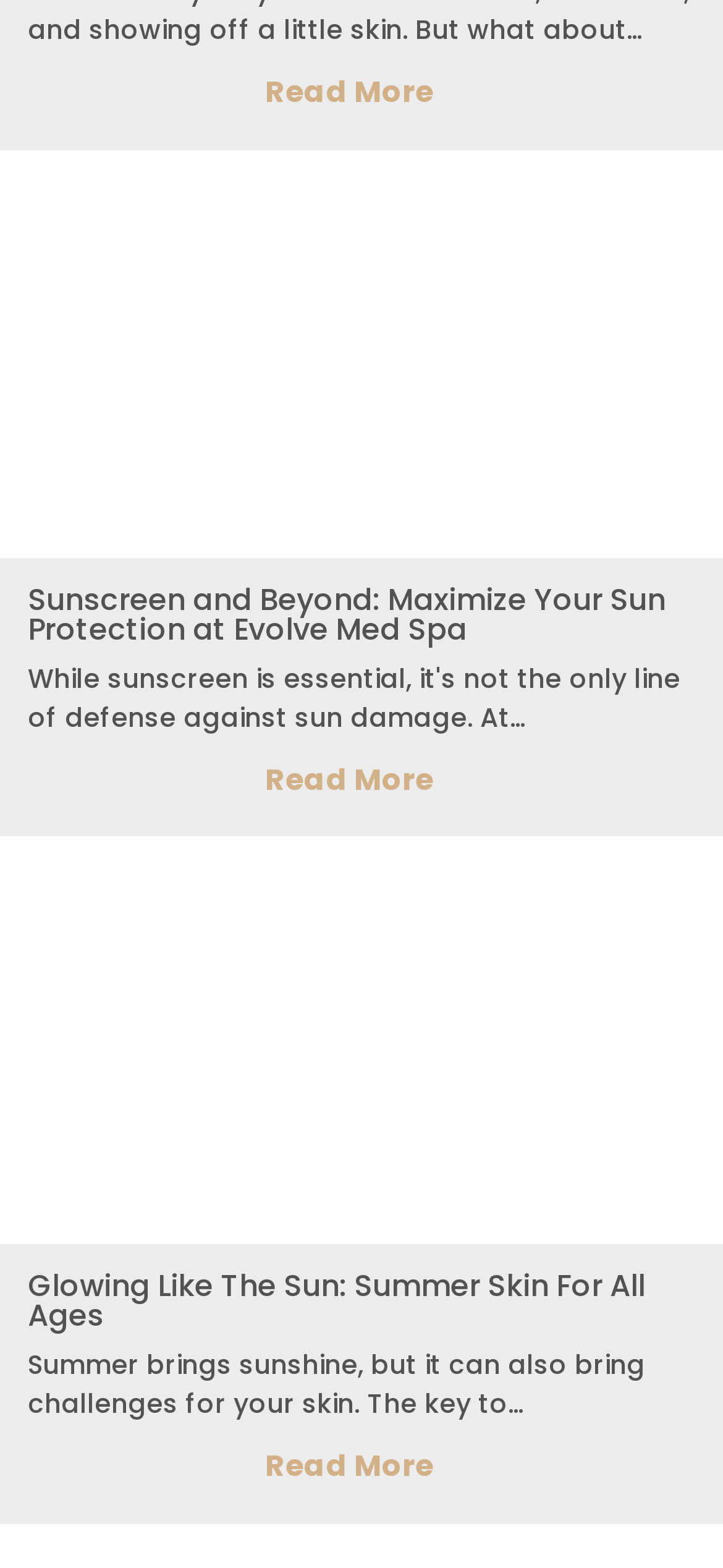What is the topic of the second article?
Provide a comprehensive and detailed answer to the question.

I looked at the heading of the second article, which is 'Glowing Like The Sun: Summer Skin For All Ages', and determined that the topic is summer skin.